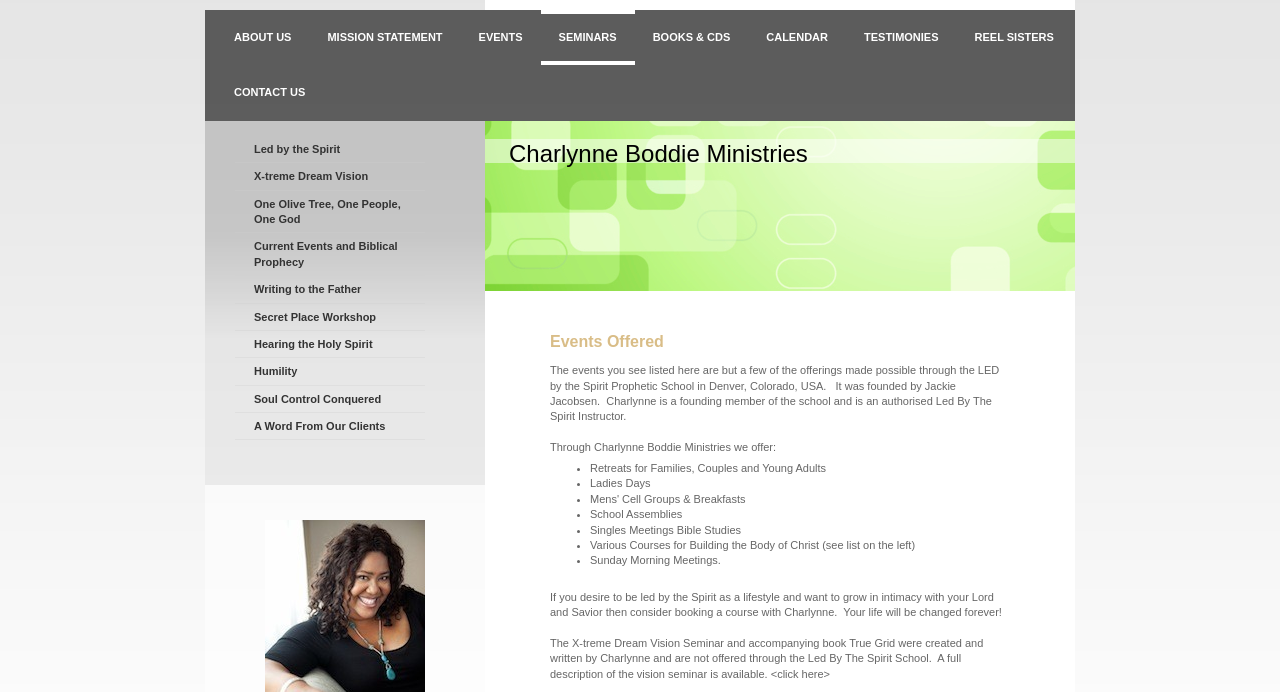Locate the bounding box coordinates of the clickable element to fulfill the following instruction: "Read more about Led by the Spirit". Provide the coordinates as four float numbers between 0 and 1 in the format [left, top, right, bottom].

[0.184, 0.196, 0.332, 0.236]